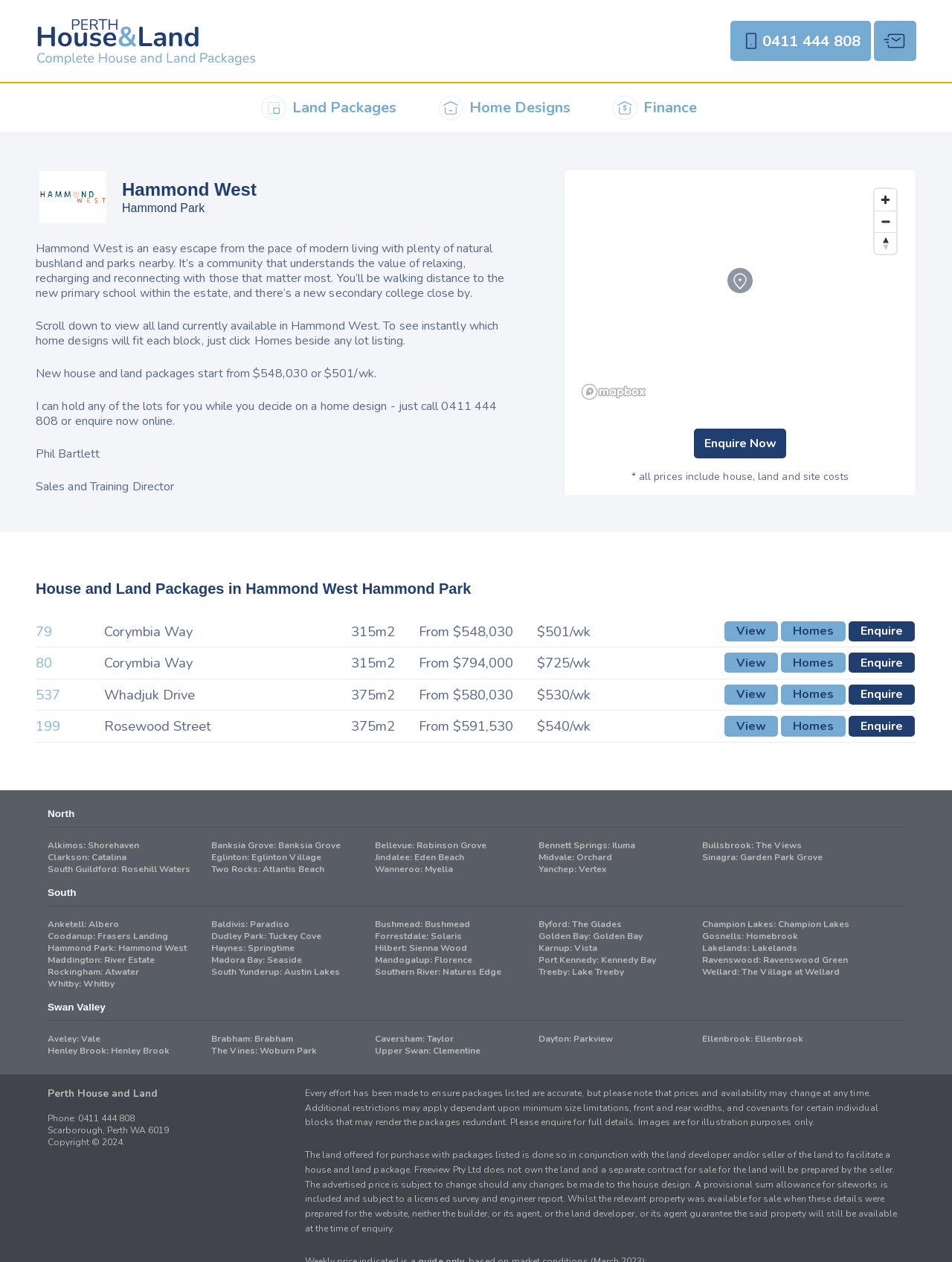What is the title or heading displayed on the webpage?

Hammond West
Hammond Park